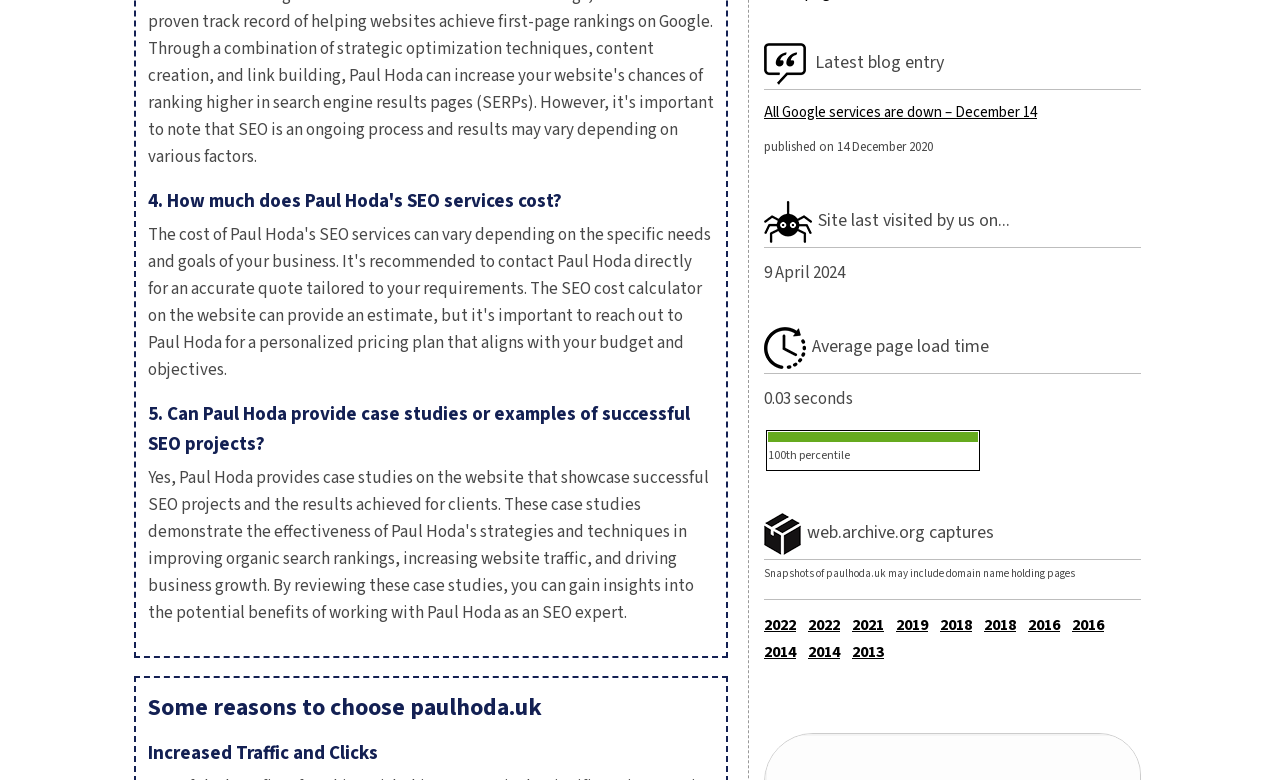What is the topic of the fourth heading?
Answer the question with a single word or phrase by looking at the picture.

Paul Hoda's SEO services cost